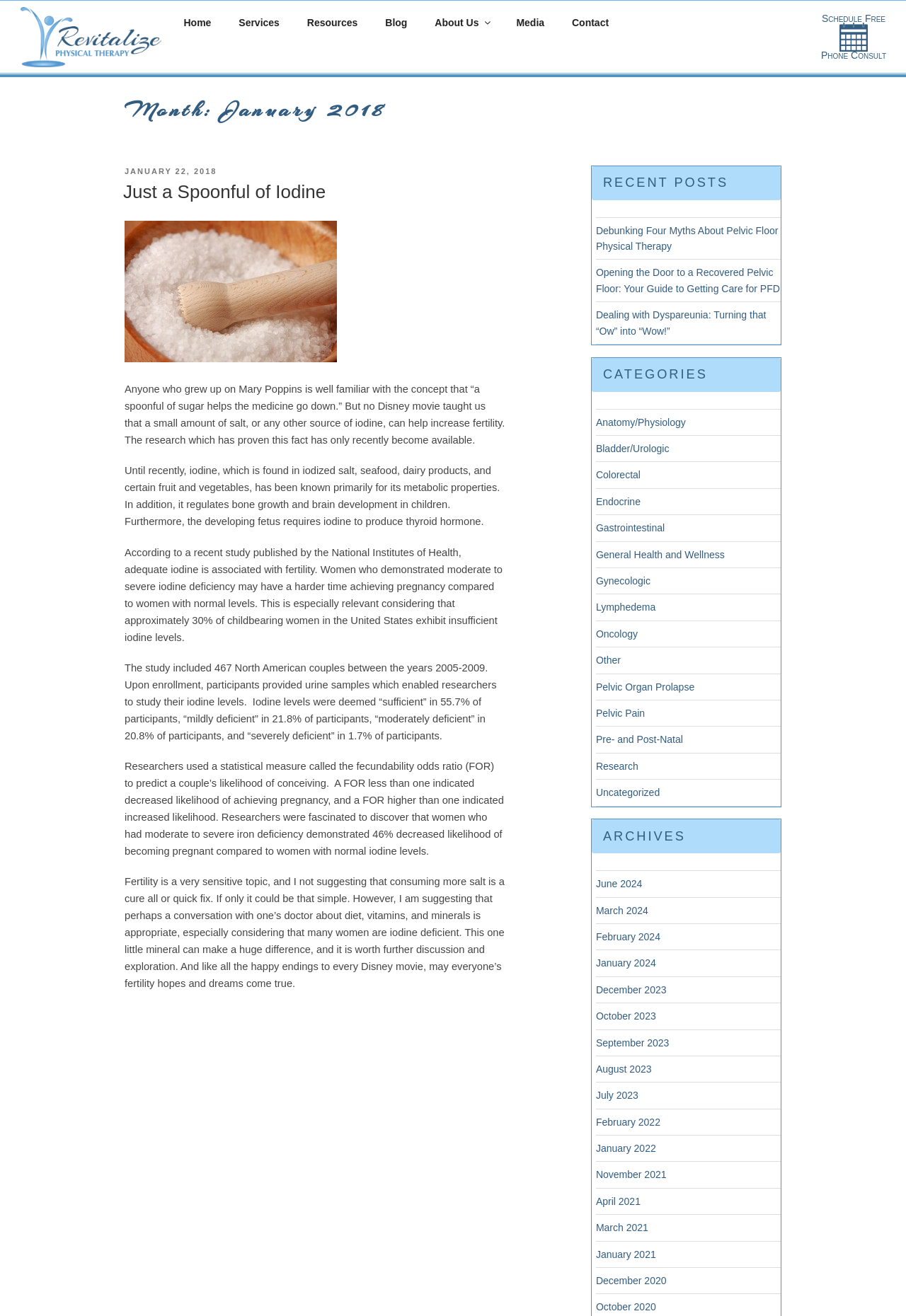Detail the webpage's structure and highlights in your description.

The webpage is titled "January 2018 - Revitalize Physical Therapy" and features a top menu with links to "Home", "Services", "Resources", "Blog", "About Us", and "Contact". On the top right corner, there is a small image and a link.

Below the top menu, there is a heading that displays the month and year "January 2018". The main content area is divided into two sections. The left section contains a blog post titled "Just a Spoonful of Iodine" with a brief introduction, followed by a series of paragraphs discussing the importance of iodine for fertility. The post includes an image of salt and several links to related topics.

The right section is divided into three sections: "RECENT POSTS", "CATEGORIES", and "ARCHIVES". The "RECENT POSTS" section lists three links to recent blog posts. The "CATEGORIES" section lists 15 links to different categories, such as "Anatomy/Physiology", "Bladder/Urologic", and "Pelvic Organ Prolapse". The "ARCHIVES" section lists 17 links to monthly archives, ranging from January 2018 to July 2023.

Throughout the webpage, there are several images, including a small image on the top right corner and an image of salt within the blog post. The overall layout is organized, with clear headings and concise text, making it easy to navigate and read.